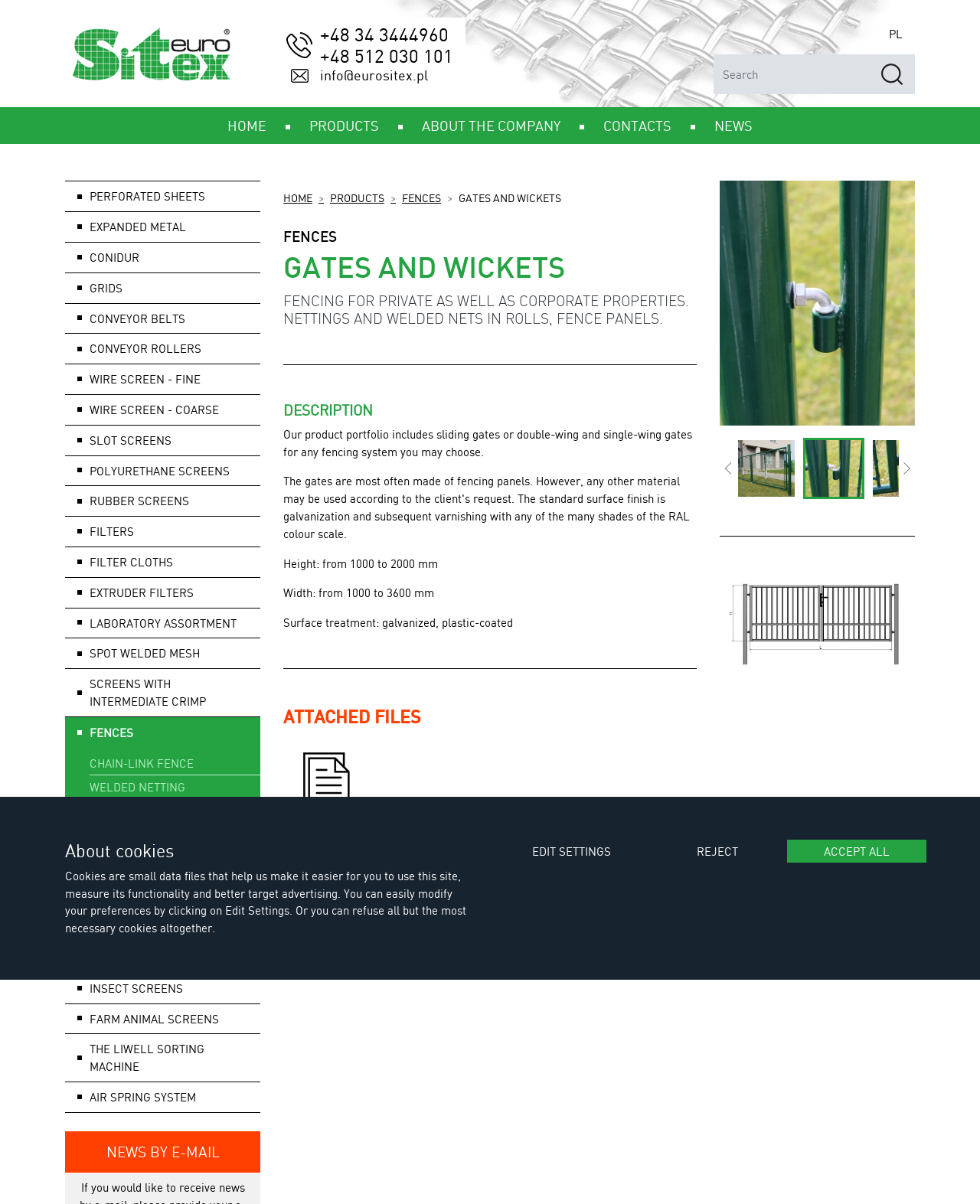How many types of wire screens are available?
Please answer the question as detailed as possible based on the image.

I found this information by looking at the side navigation menu, which lists 'WIRE SCREEN - FINE' and 'WIRE SCREEN - COARSE' as two separate options.